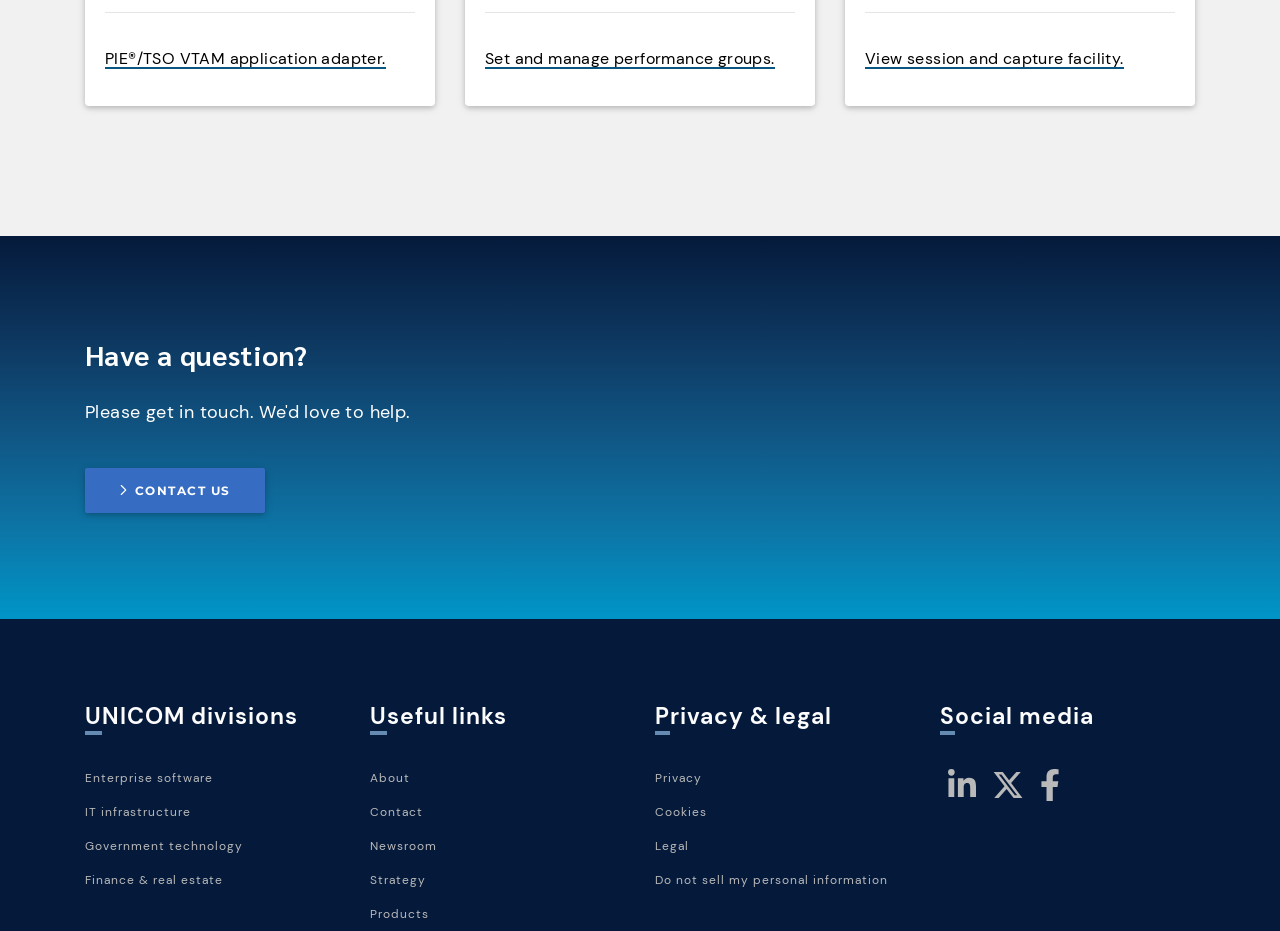Could you indicate the bounding box coordinates of the region to click in order to complete this instruction: "Follow on LinkedIn".

[0.734, 0.839, 0.769, 0.861]